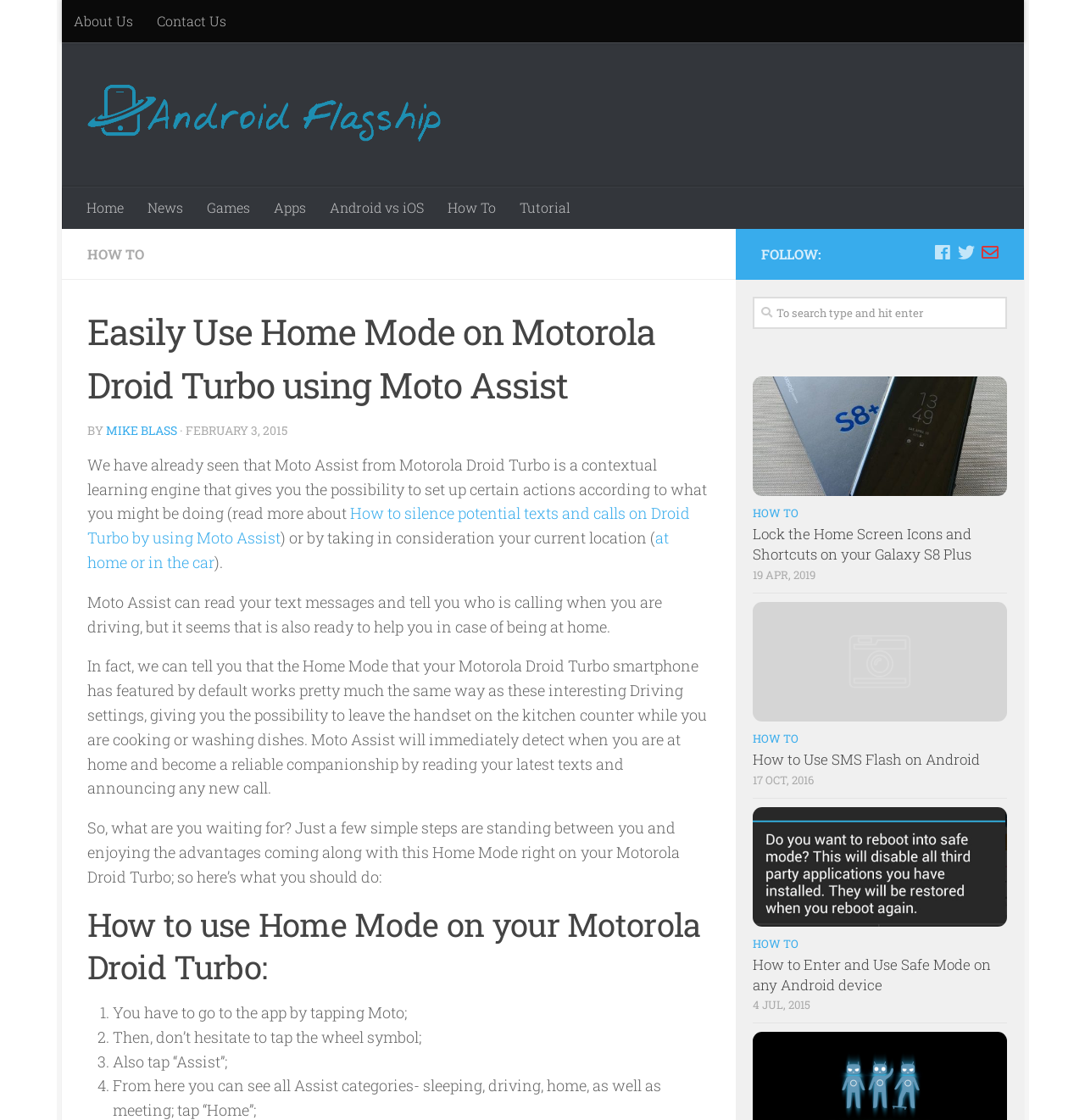Ascertain the bounding box coordinates for the UI element detailed here: "How To". The coordinates should be provided as [left, top, right, bottom] with each value being a float between 0 and 1.

[0.693, 0.652, 0.736, 0.666]